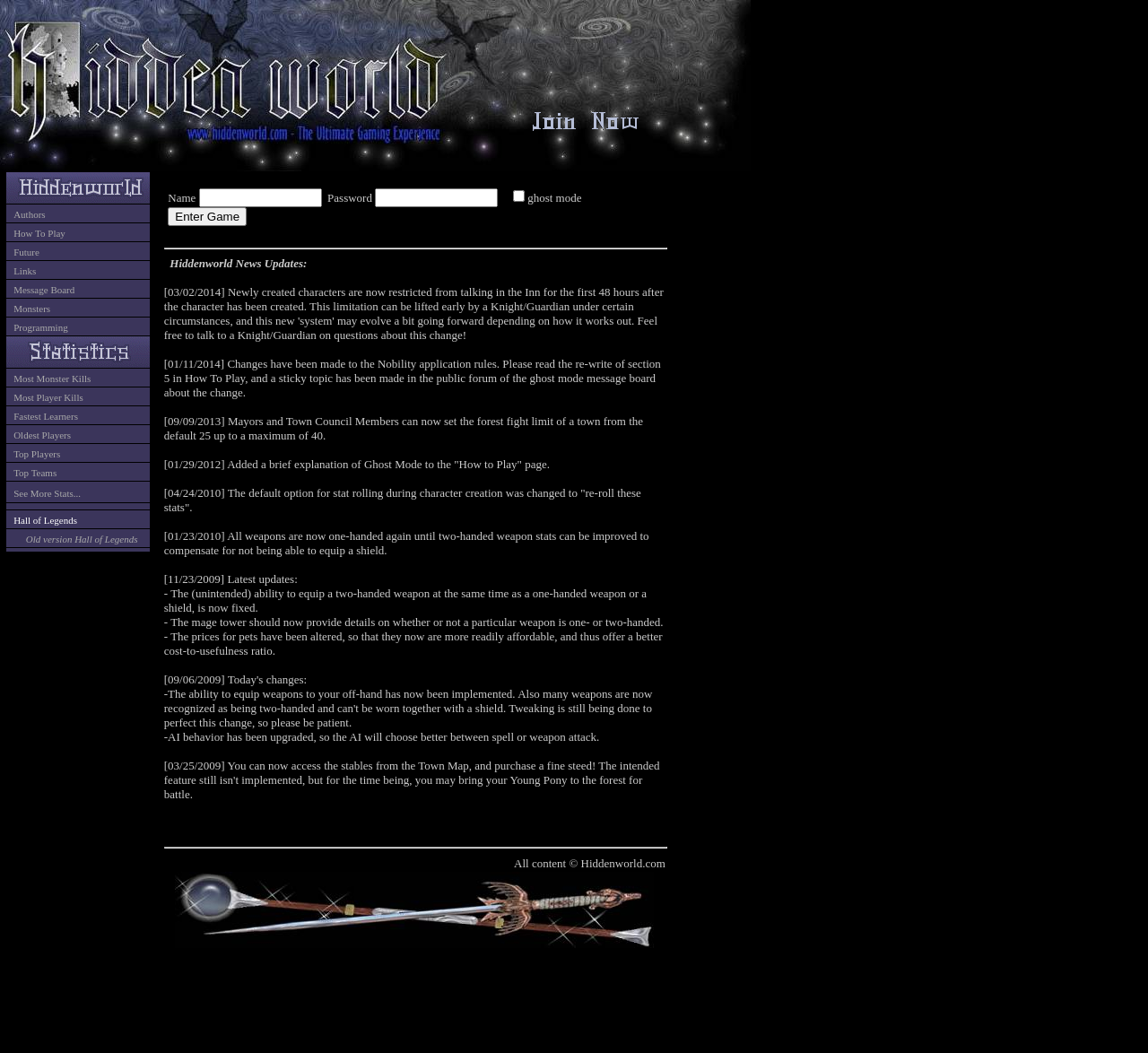What type of content can be found in the 'Message Board' section?
Utilize the image to construct a detailed and well-explained answer.

Based on the link 'Message Board' in the table, I can infer that the section is likely a forum or discussion board where players can interact with each other, share tips, or discuss game-related topics.